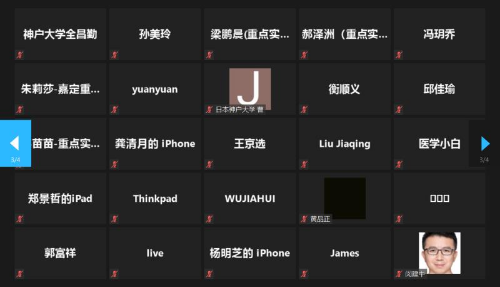Please respond to the question using a single word or phrase:
What type of environment is suggested by the layout?

Collaborative online environment